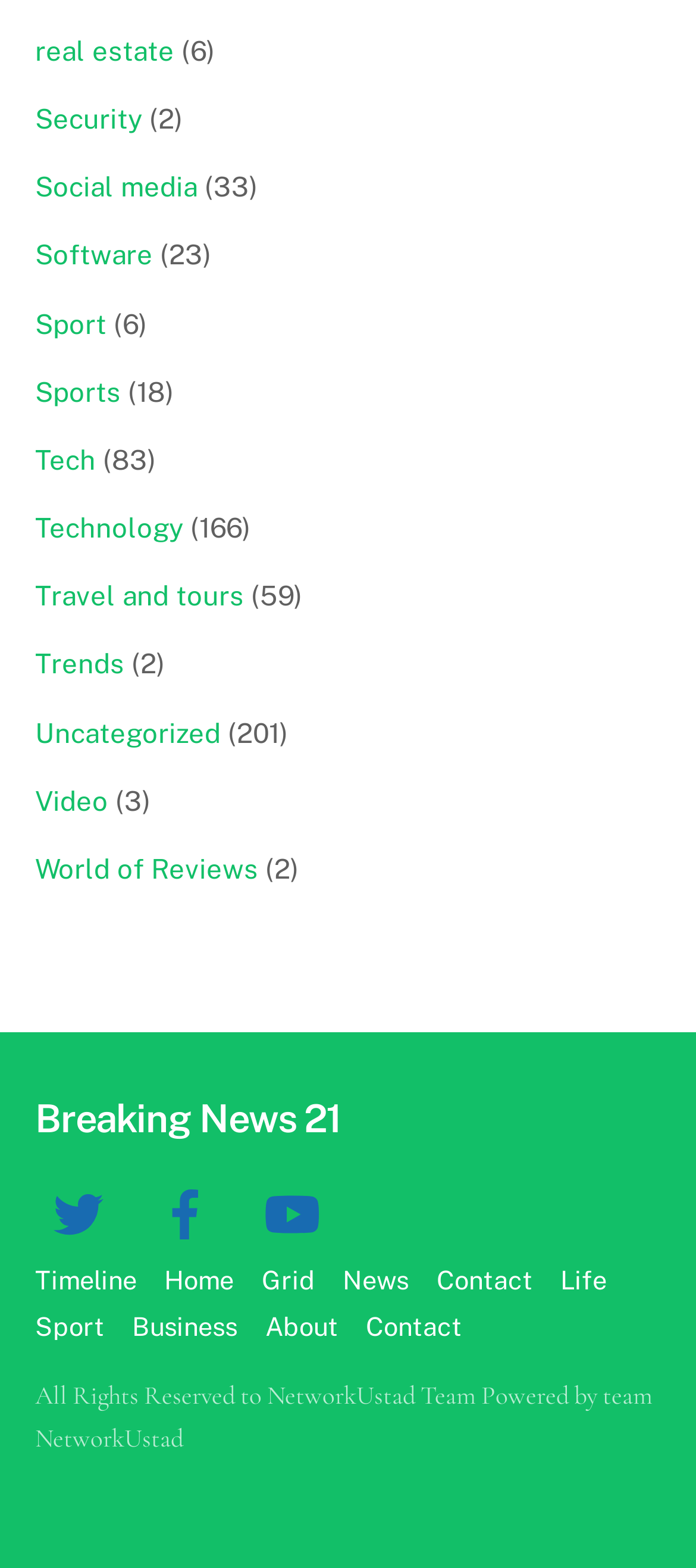Indicate the bounding box coordinates of the element that must be clicked to execute the instruction: "Read the article 'Obama’s policies can stop border-crossing terrorists'". The coordinates should be given as four float numbers between 0 and 1, i.e., [left, top, right, bottom].

None